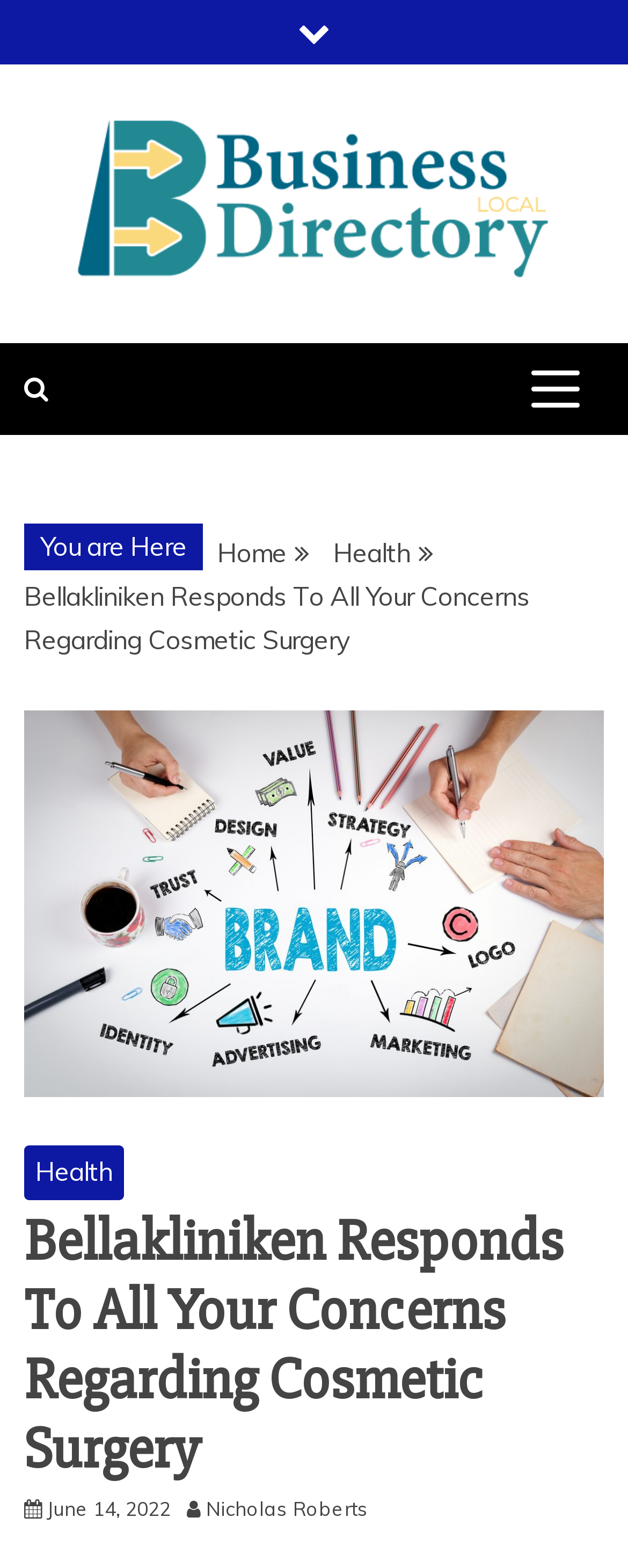Respond with a single word or phrase to the following question: Who is the author of the article?

Nicholas Roberts